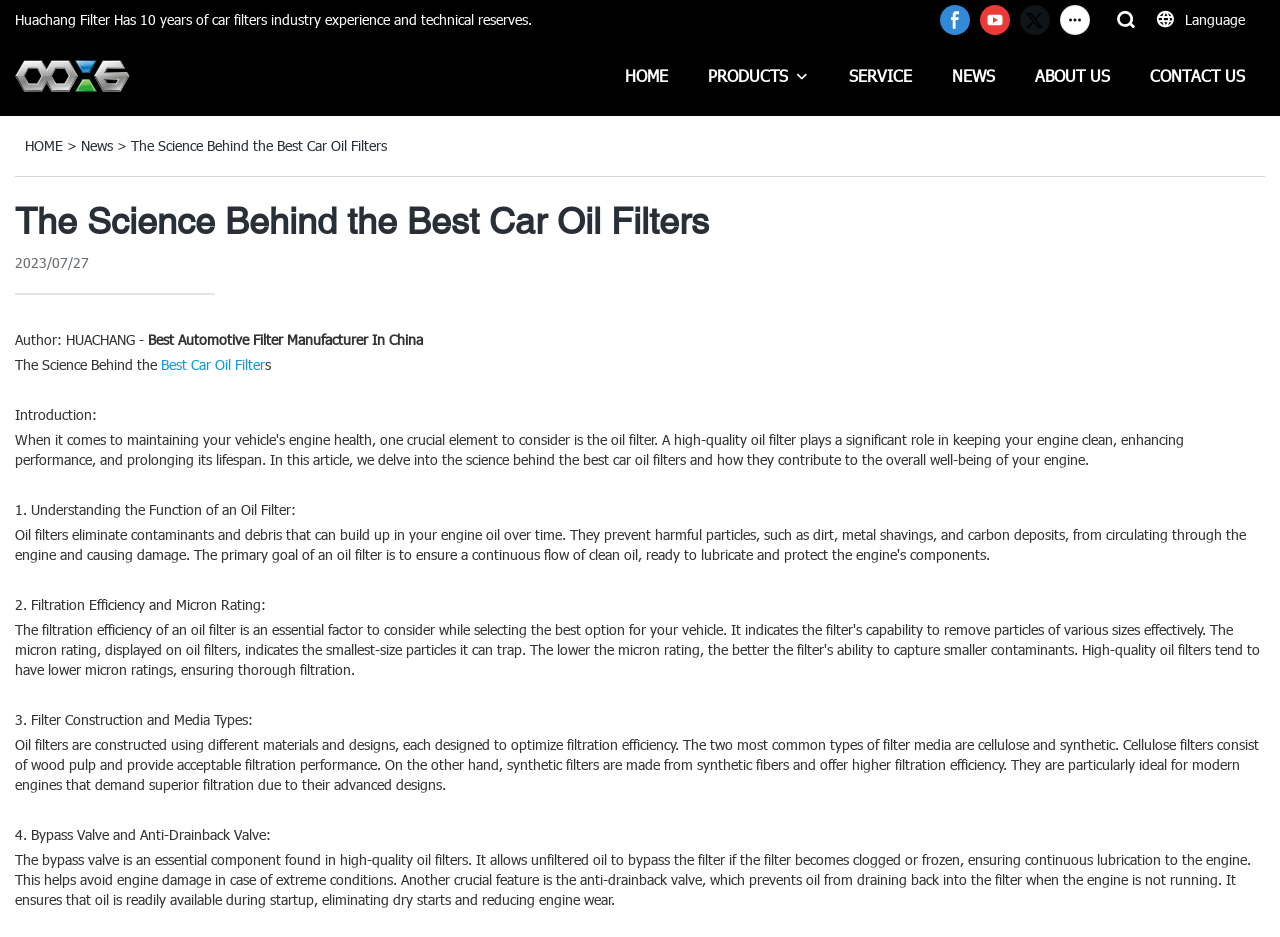Respond to the question with just a single word or phrase: 
What is the function of the bypass valve in an oil filter?

Allows unfiltered oil to bypass the filter